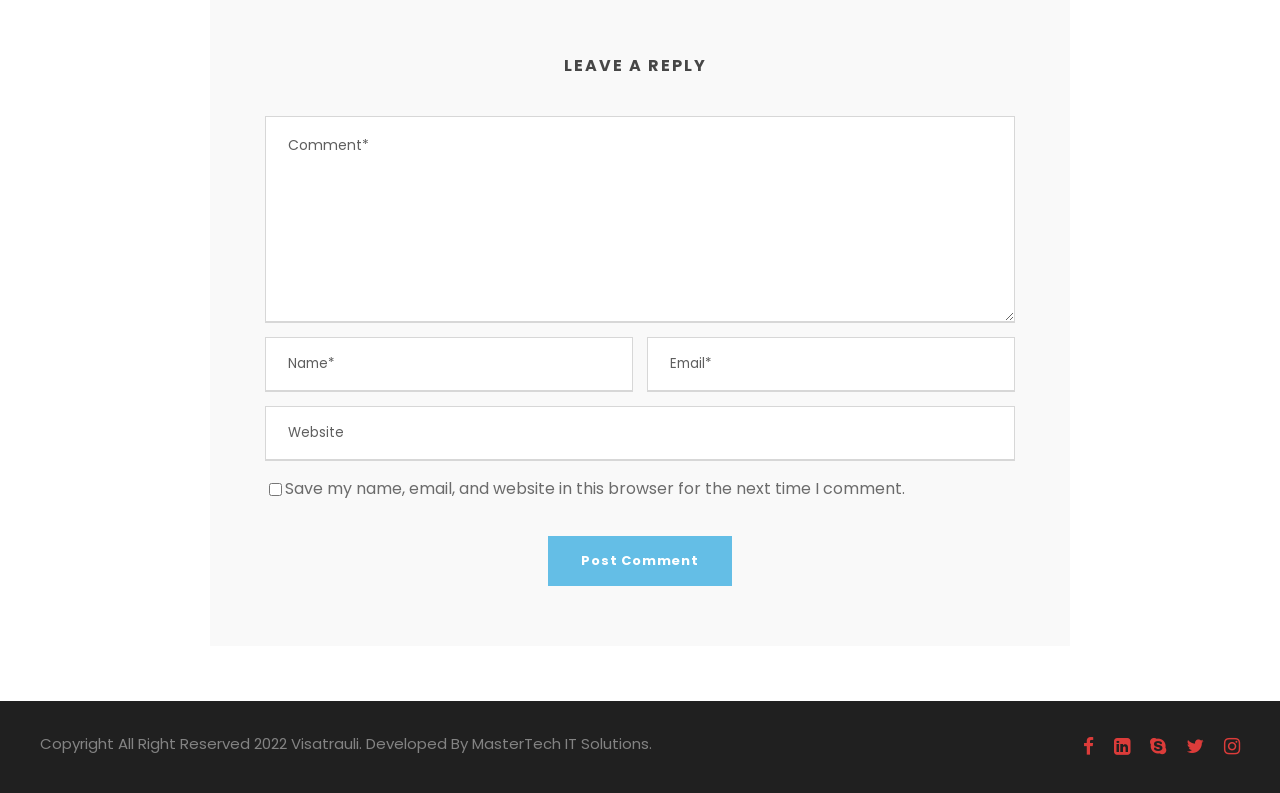Please give a succinct answer using a single word or phrase:
What is the copyright information?

2022 Visatrauli